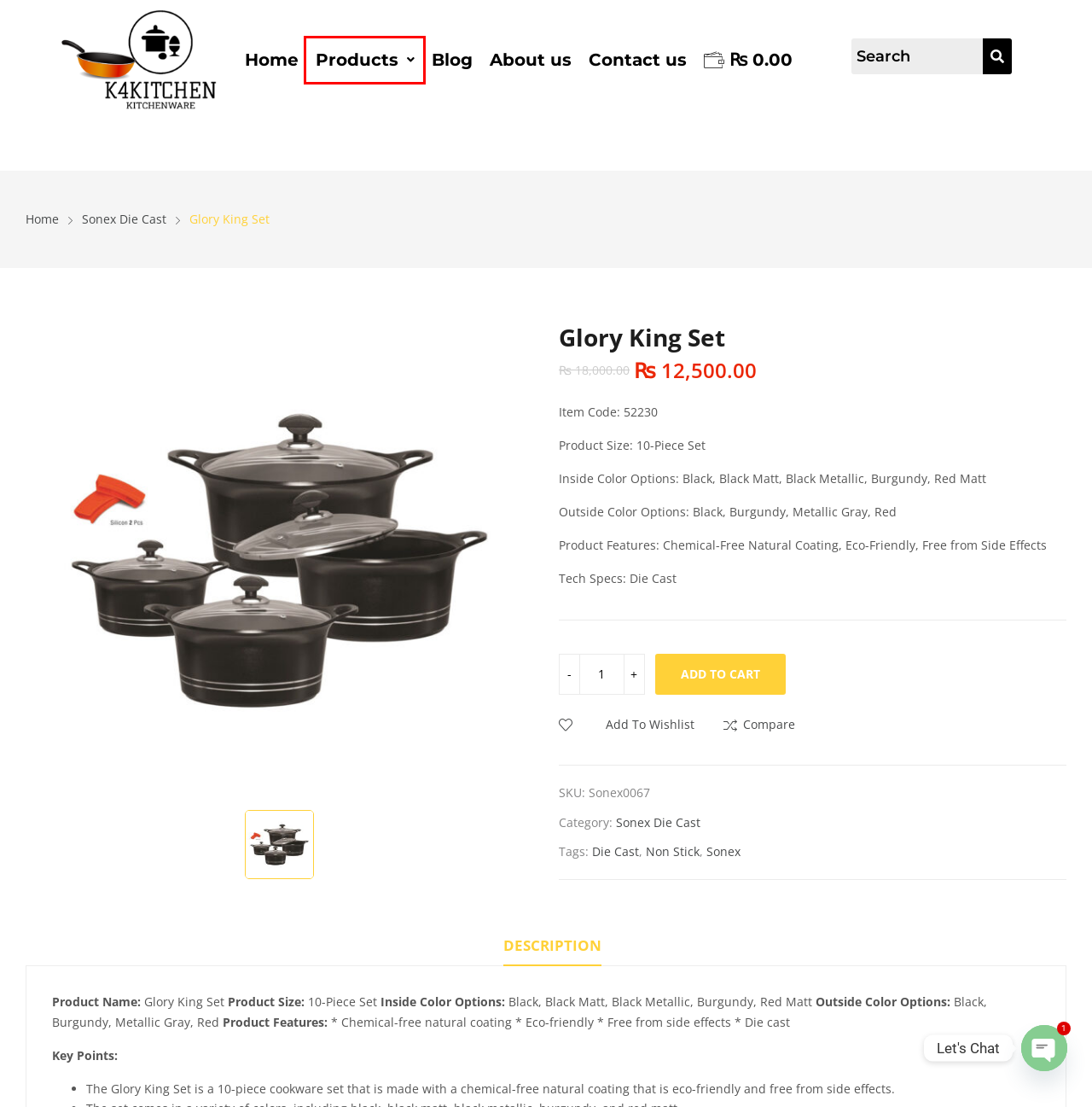View the screenshot of the webpage containing a red bounding box around a UI element. Select the most fitting webpage description for the new page shown after the element in the red bounding box is clicked. Here are the candidates:
A. Die Cast Archives - k4kitchen.com
B. Contact us | k4kitchen
C. Kitchenware Products Export Quality | K4kitchen -
D. About us |K4kitchen -
E. Sonex Archives - k4kitchen.com
F. Shop - k4kitchen.com
G. My account - k4kitchen.com
H. Blog - k4kitchen.com

F